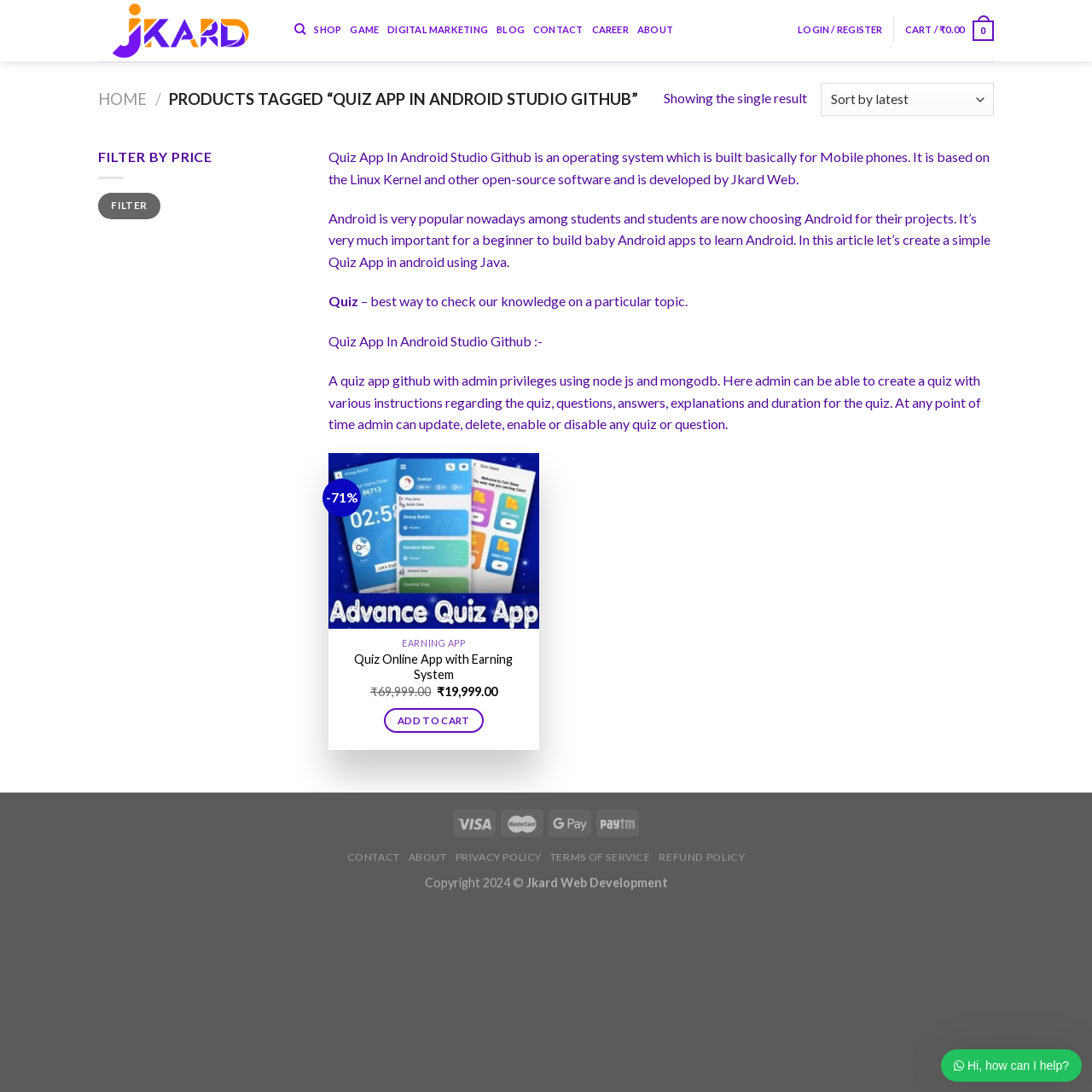What is the purpose of the quiz app?
Look at the image and respond with a one-word or short phrase answer.

to check knowledge on a particular topic